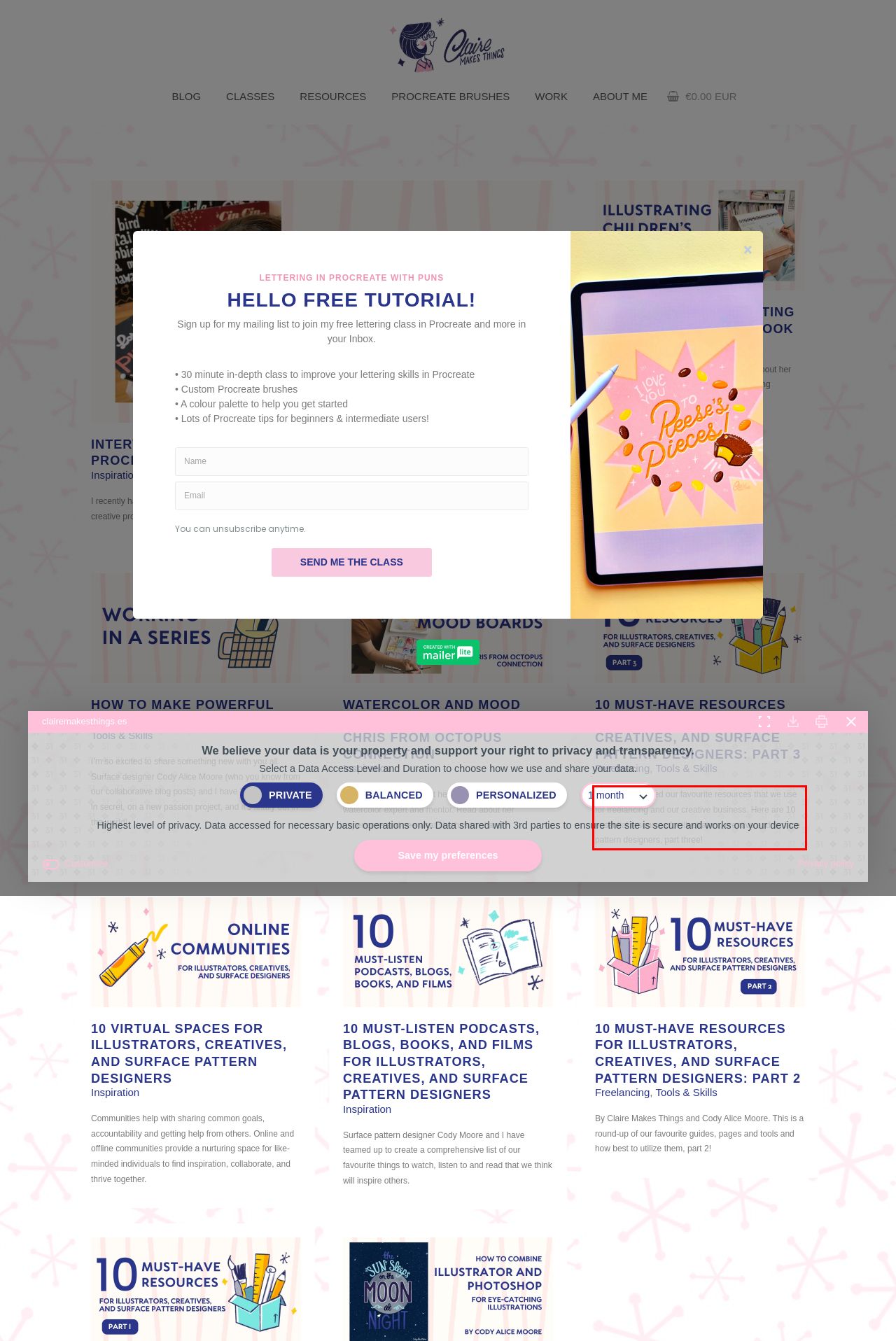The screenshot you have been given contains a UI element surrounded by a red rectangle. Use OCR to read and extract the text inside this red rectangle.

We have collected our favourite resources that we use for freelancing and our creative business. Here are 10 essential resources for illustrators, creative and surface pattern designers, part three!